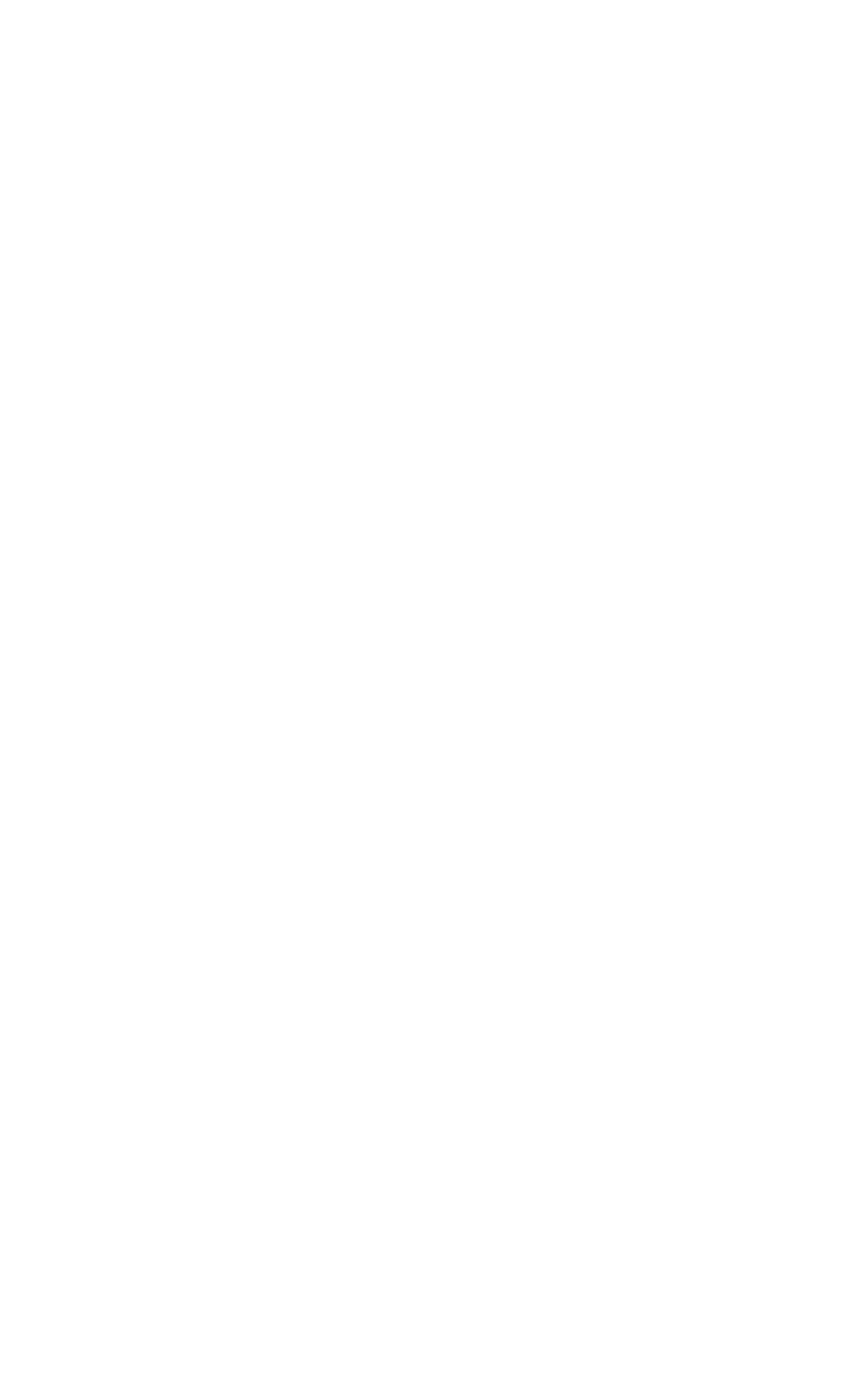Identify the bounding box of the HTML element described as: "Video Games".

[0.455, 0.17, 0.75, 0.203]